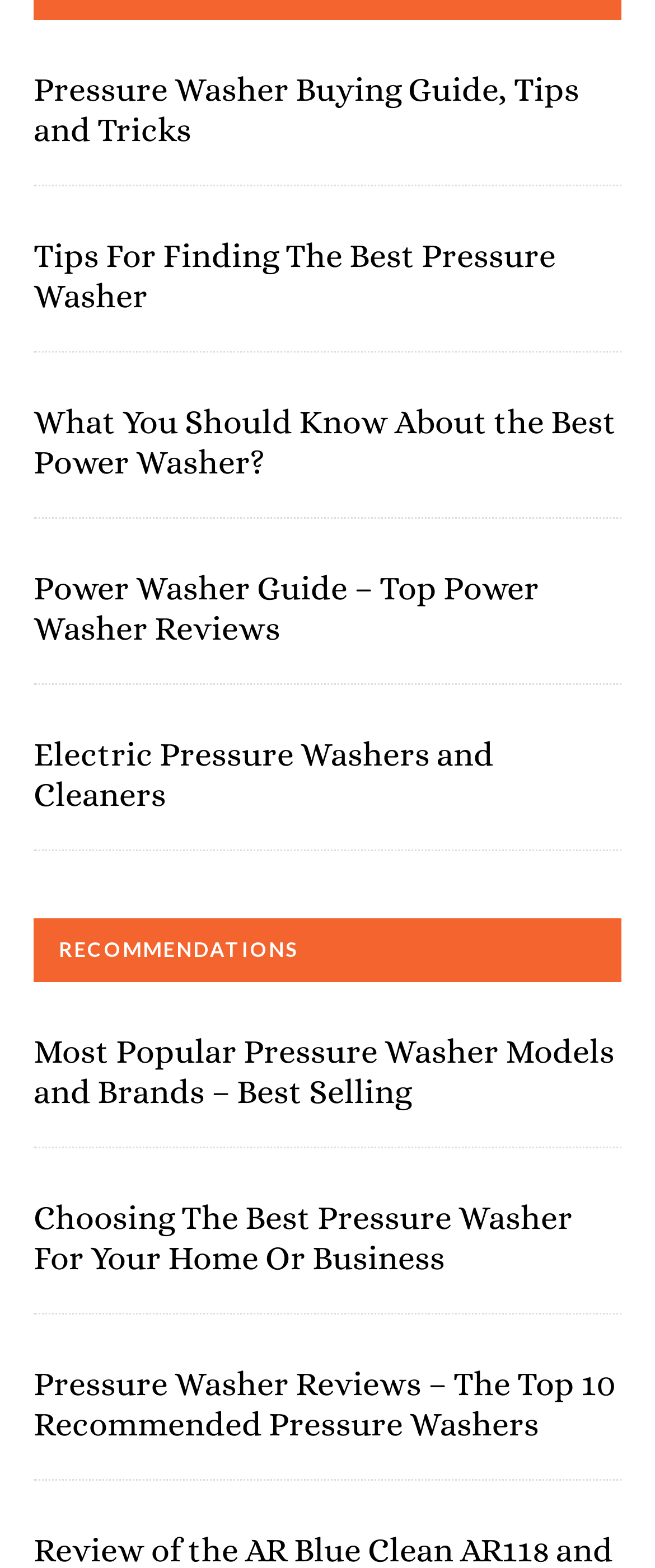Please determine the bounding box coordinates of the element's region to click for the following instruction: "Explore the power washer guide".

[0.051, 0.363, 0.949, 0.436]